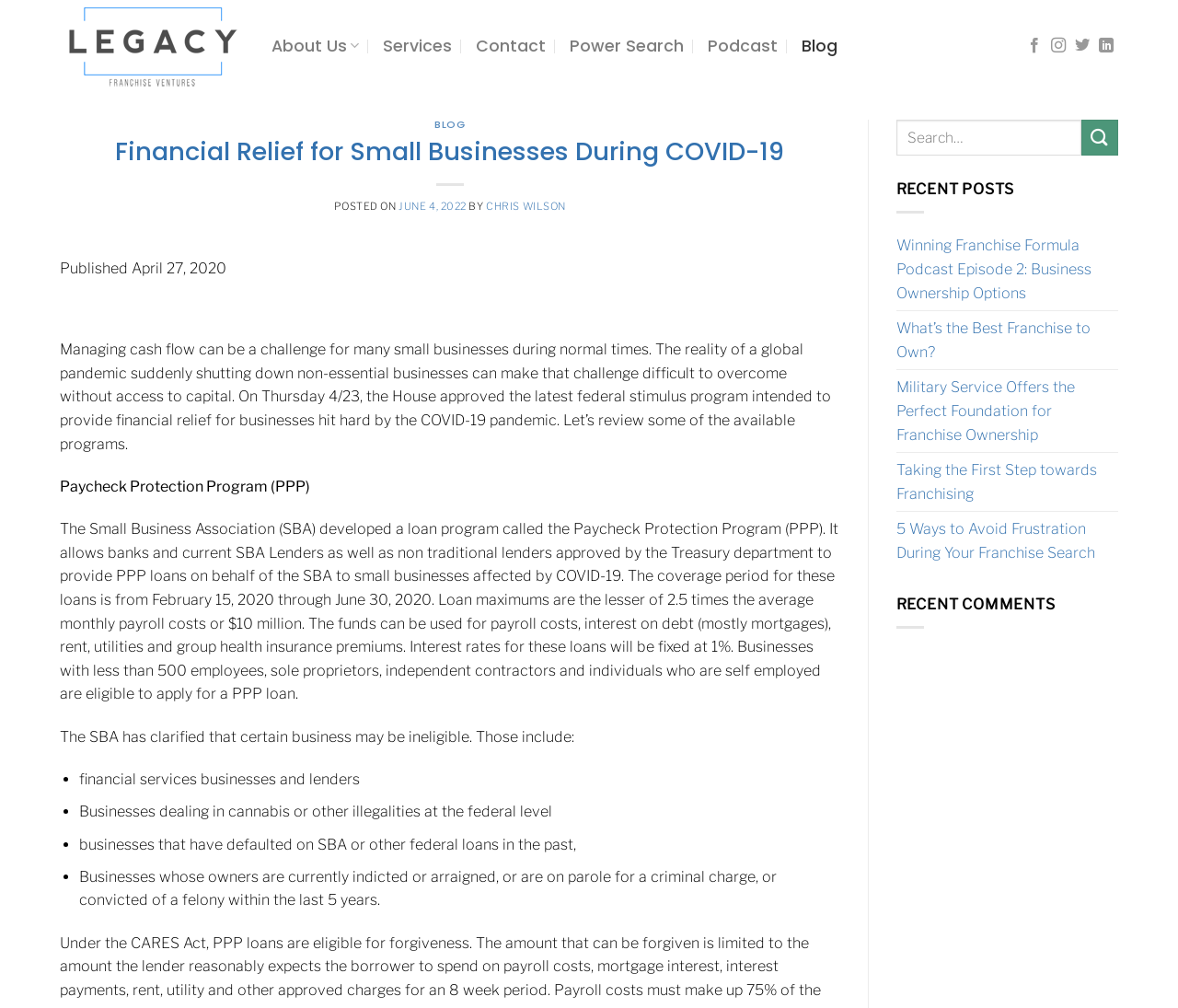Respond to the question with just a single word or phrase: 
What is the name of the company?

Legacy Franchise Ventures